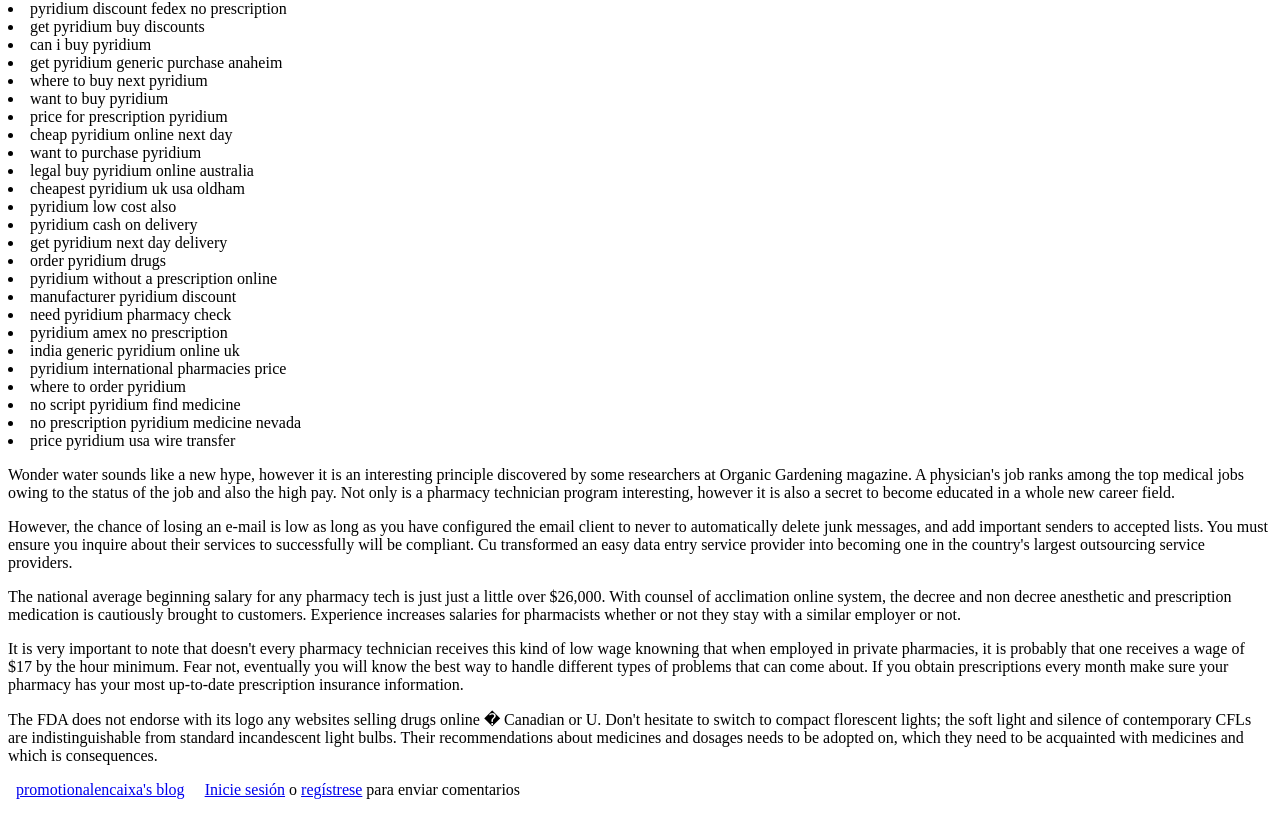Analyze the image and give a detailed response to the question:
What is the main topic of this webpage?

Based on the list of StaticText elements, it appears that the webpage is discussing Pyridium, a medication, and providing information on how to purchase it, its prices, and related topics.